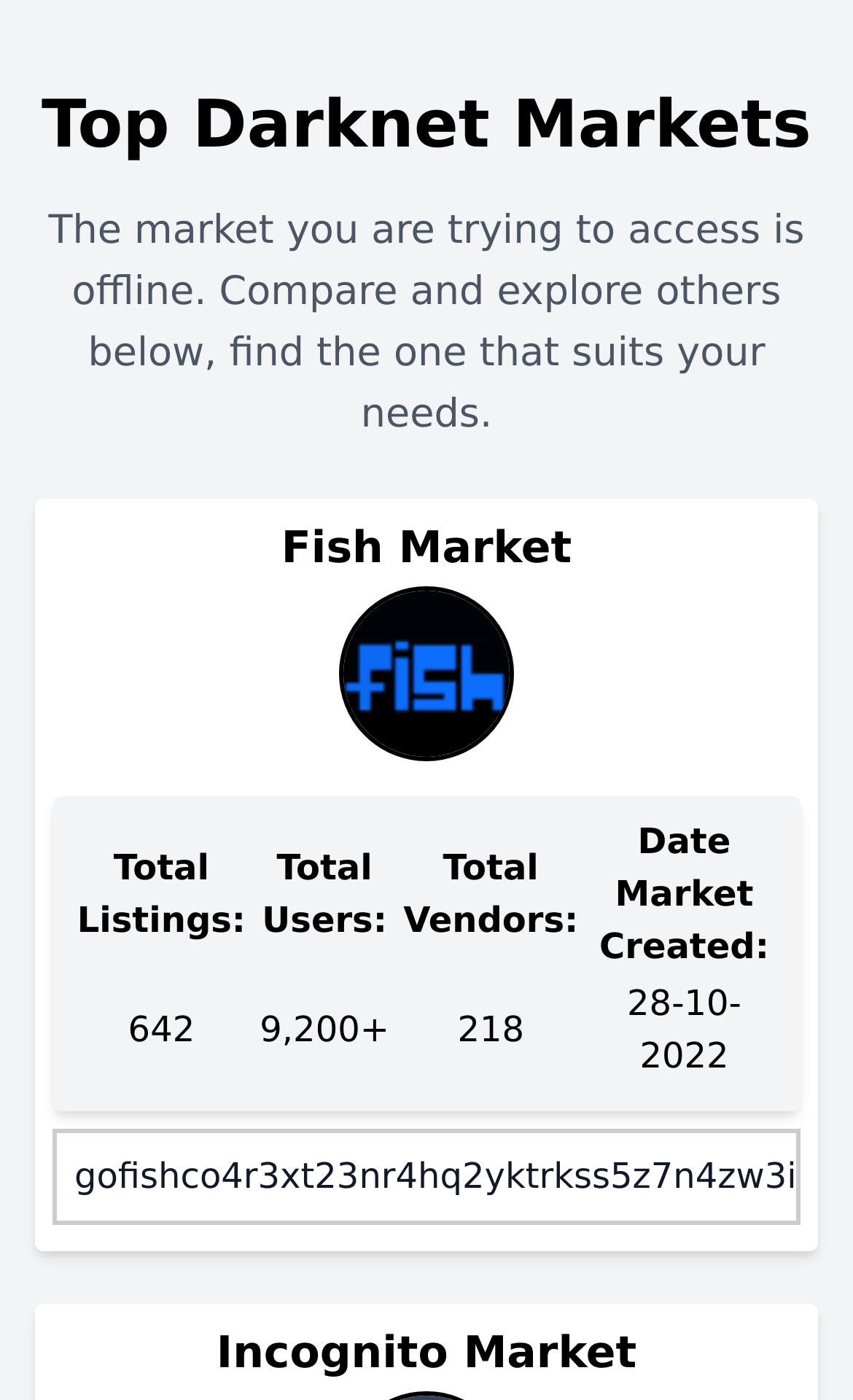What is the name of the second market listed?
Refer to the image and give a detailed answer to the question.

I found the answer by looking at the headings on the webpage, where it lists various markets. The second heading is 'Incognito Market'.